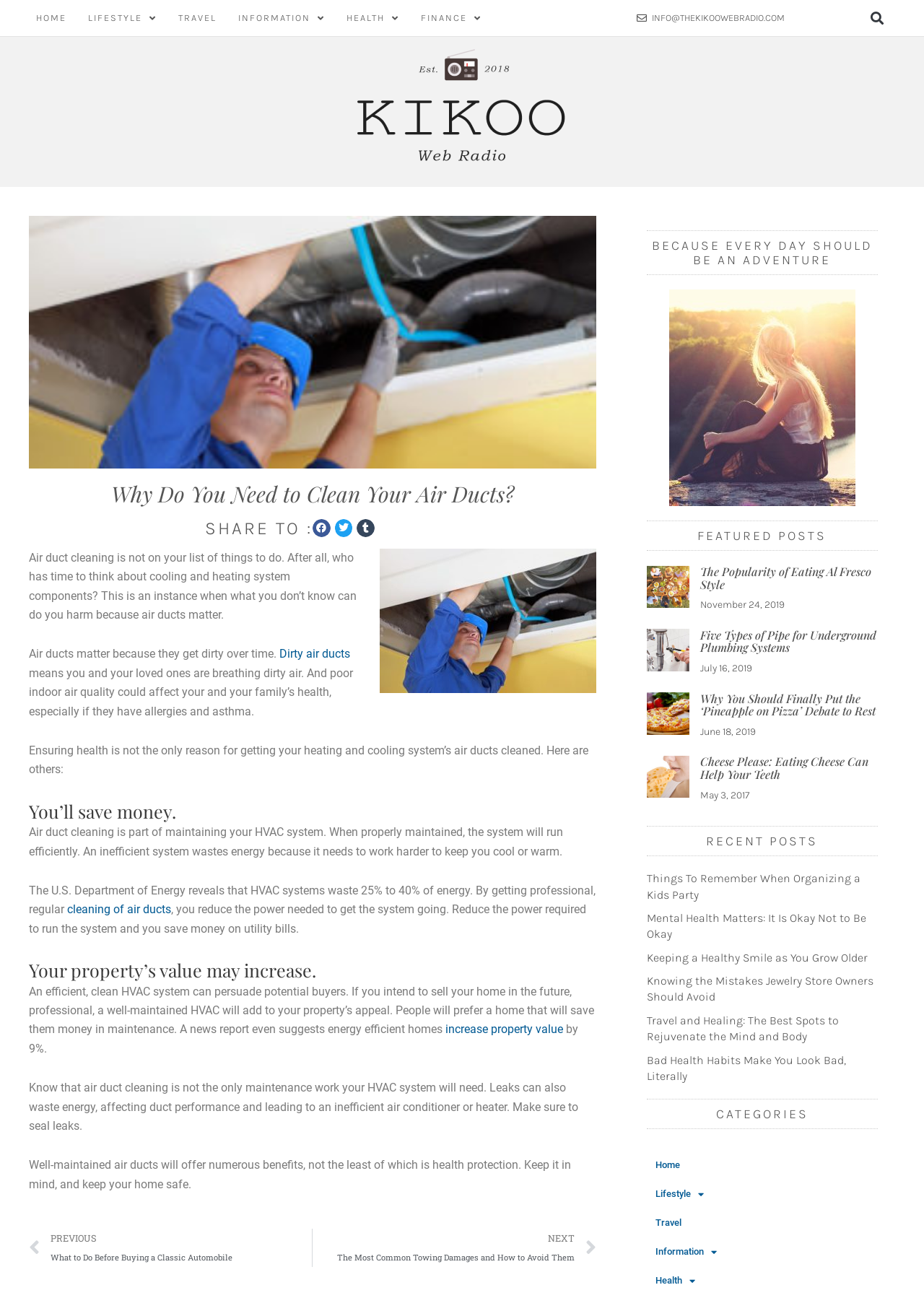Identify the bounding box coordinates of the clickable region necessary to fulfill the following instruction: "Post a comment". The bounding box coordinates should be four float numbers between 0 and 1, i.e., [left, top, right, bottom].

None